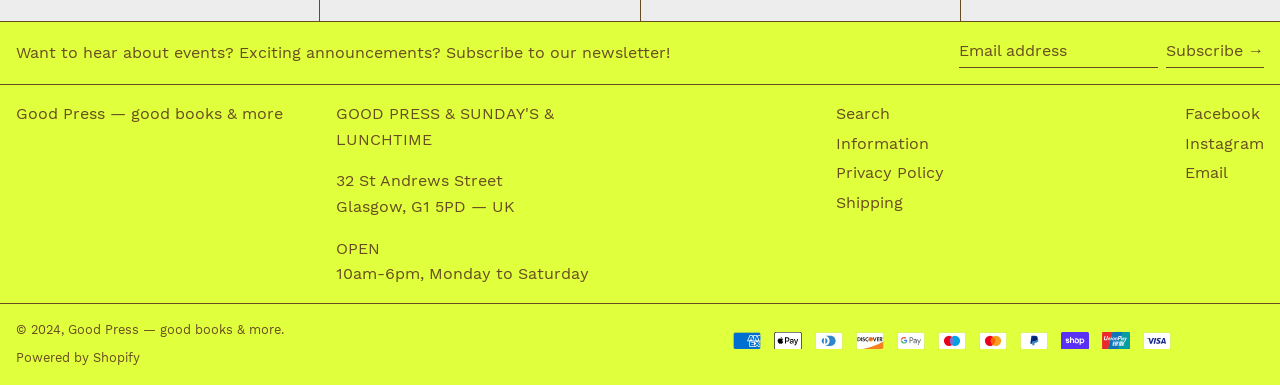Provide a single word or phrase to answer the given question: 
What is the business hour of Good Press?

10am-6pm, Monday to Saturday